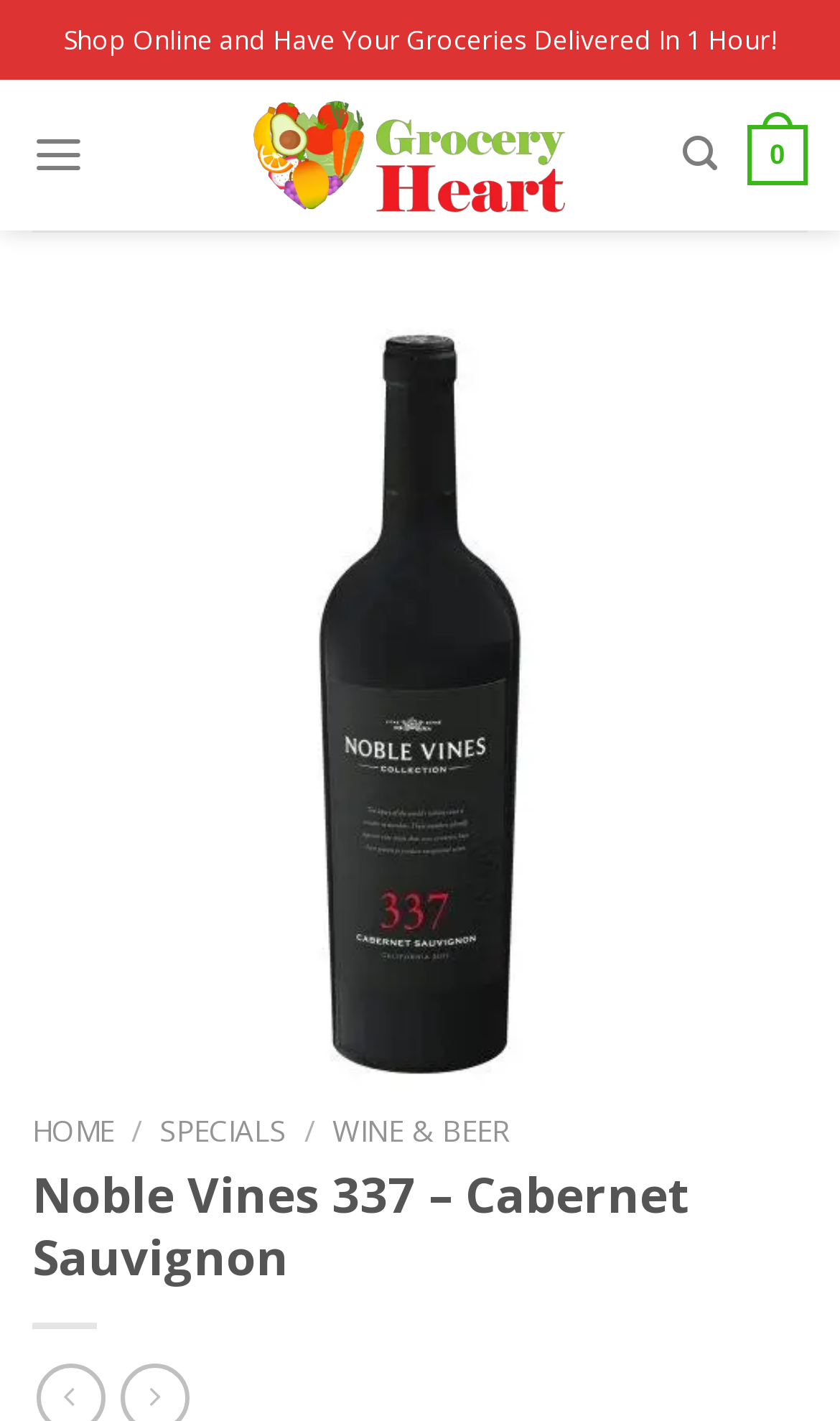Determine the bounding box for the HTML element described here: "Agree & Hide". The coordinates should be given as [left, top, right, bottom] with each number being a float between 0 and 1.

None